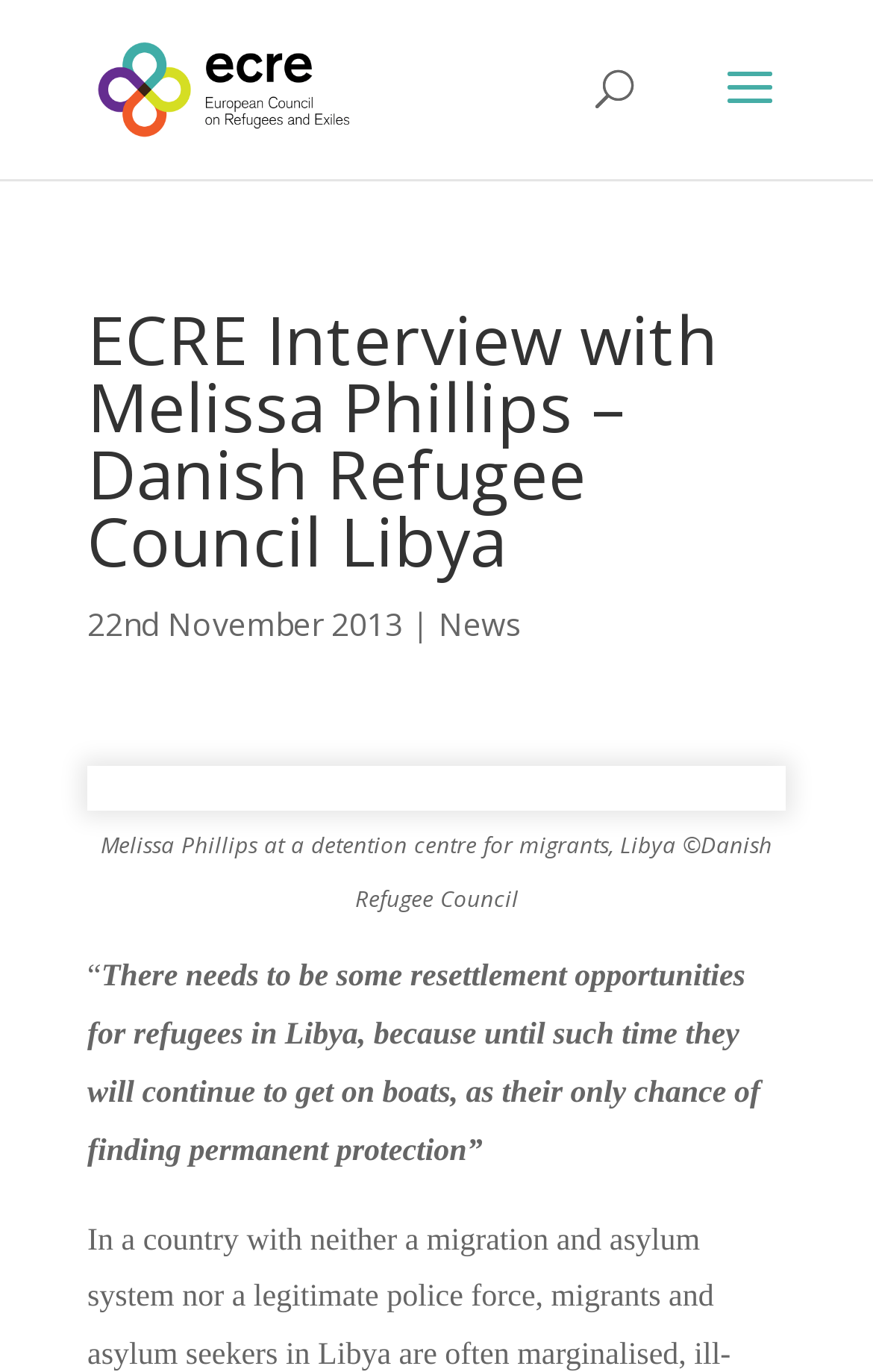Who is the person mentioned in the article?
Answer with a single word or phrase by referring to the visual content.

Melissa Phillips